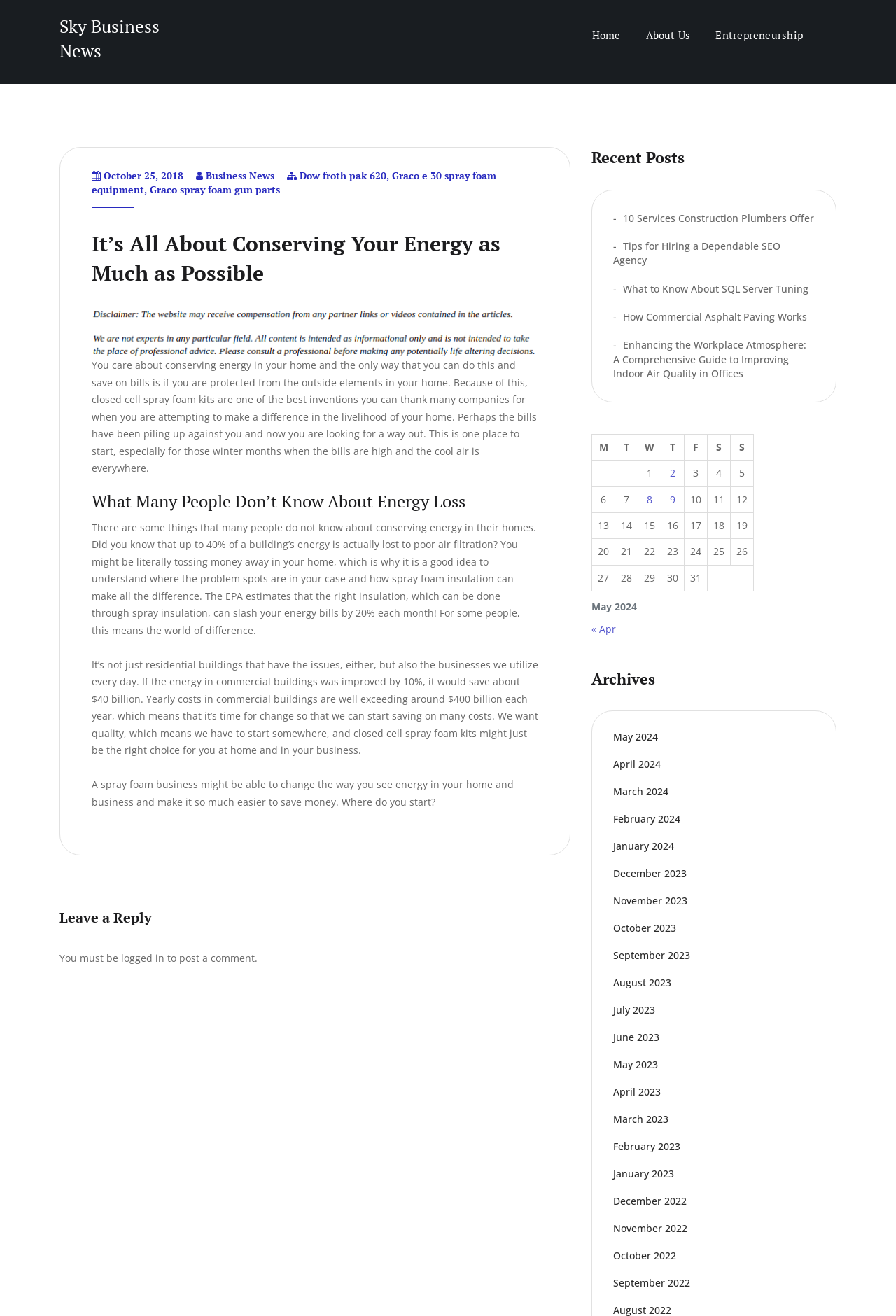Identify the bounding box coordinates of the section that should be clicked to achieve the task described: "Check out DATEINASIA".

None